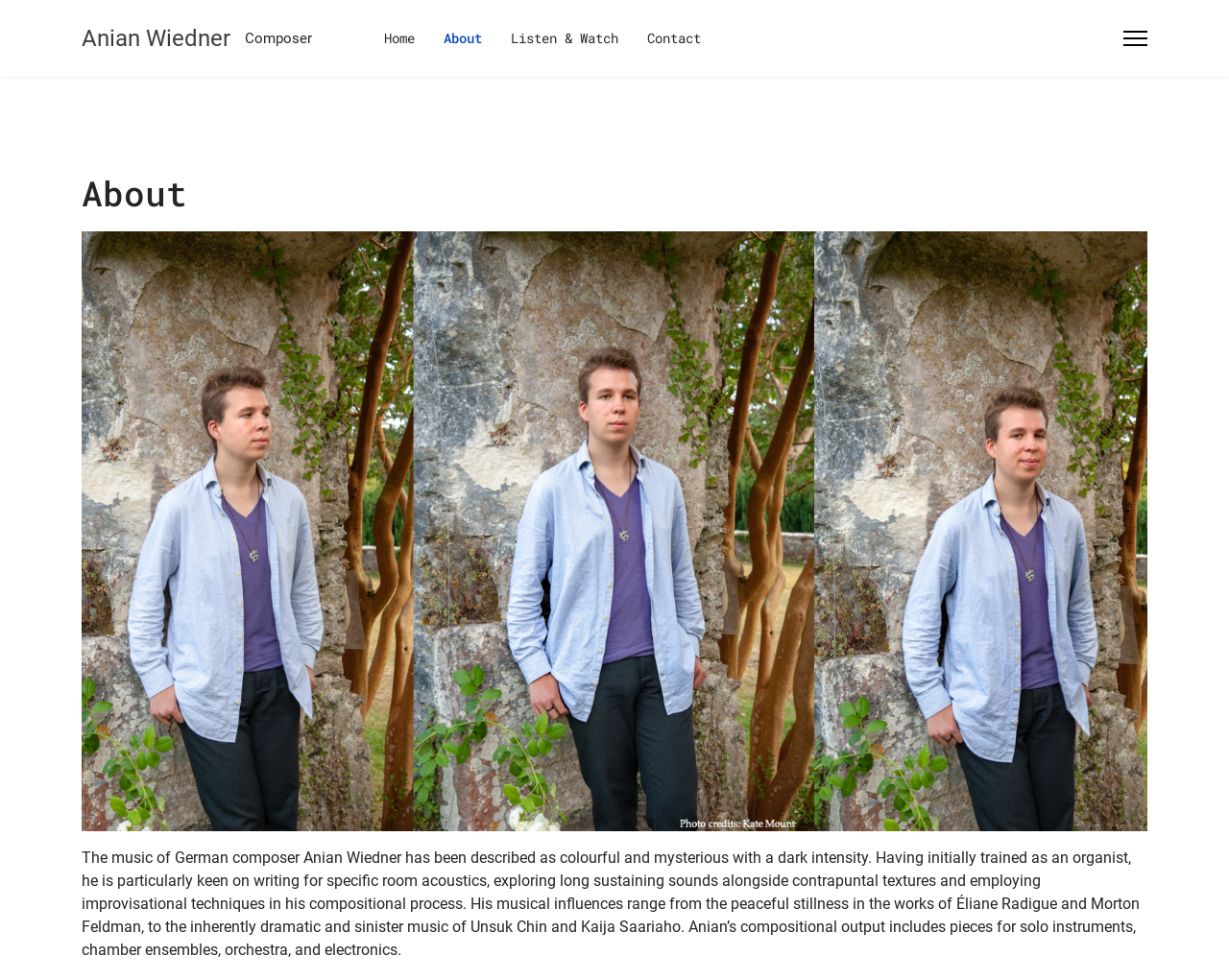Using the format (top-left x, top-left y, bottom-right x, bottom-right y), provide the bounding box coordinates for the described UI element. All values should be floating point numbers between 0 and 1: Anian Wiedner

[0.066, 0.027, 0.188, 0.051]